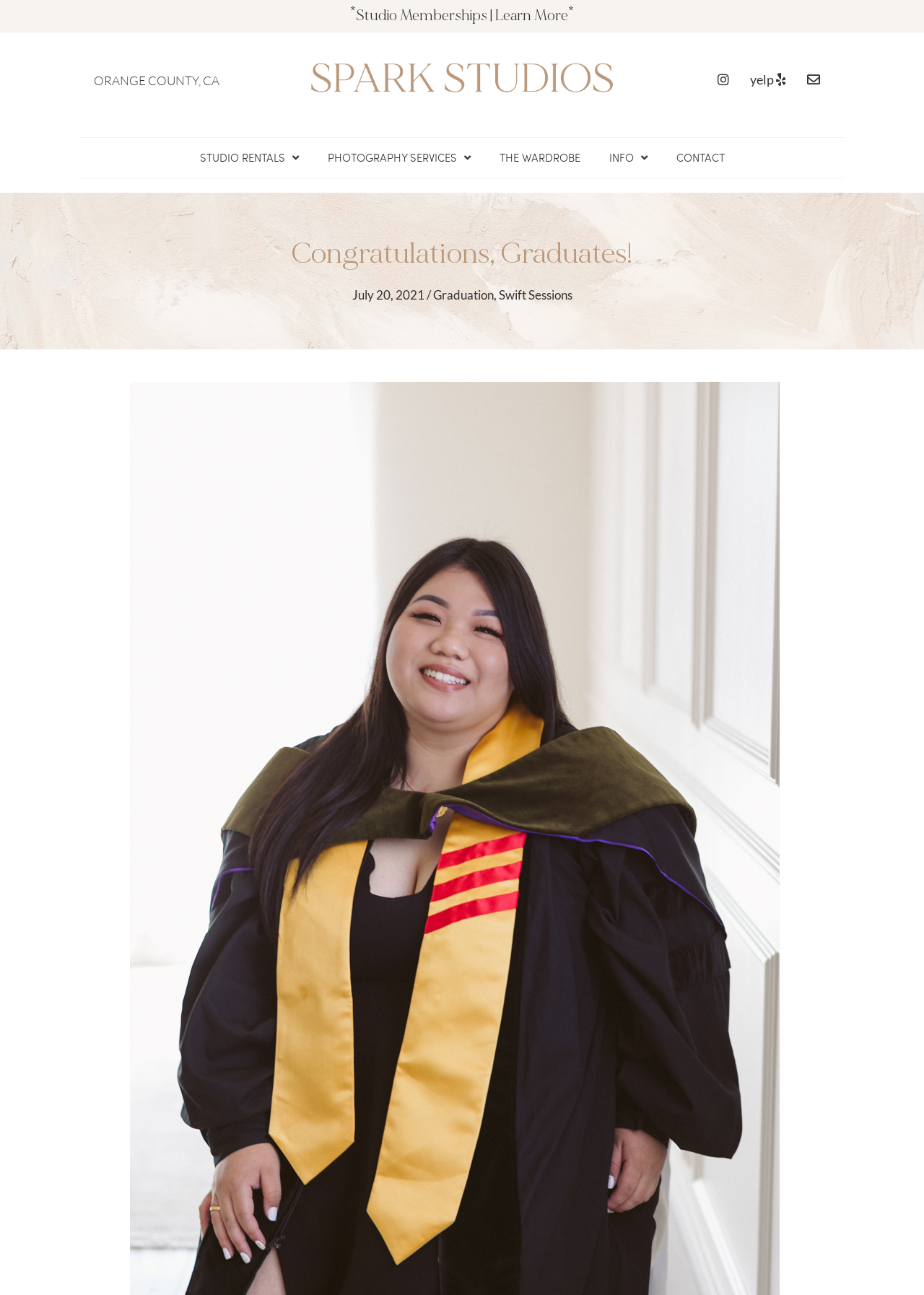Provide a one-word or one-phrase answer to the question:
What type of services does Spark Studios offer?

Photography Services